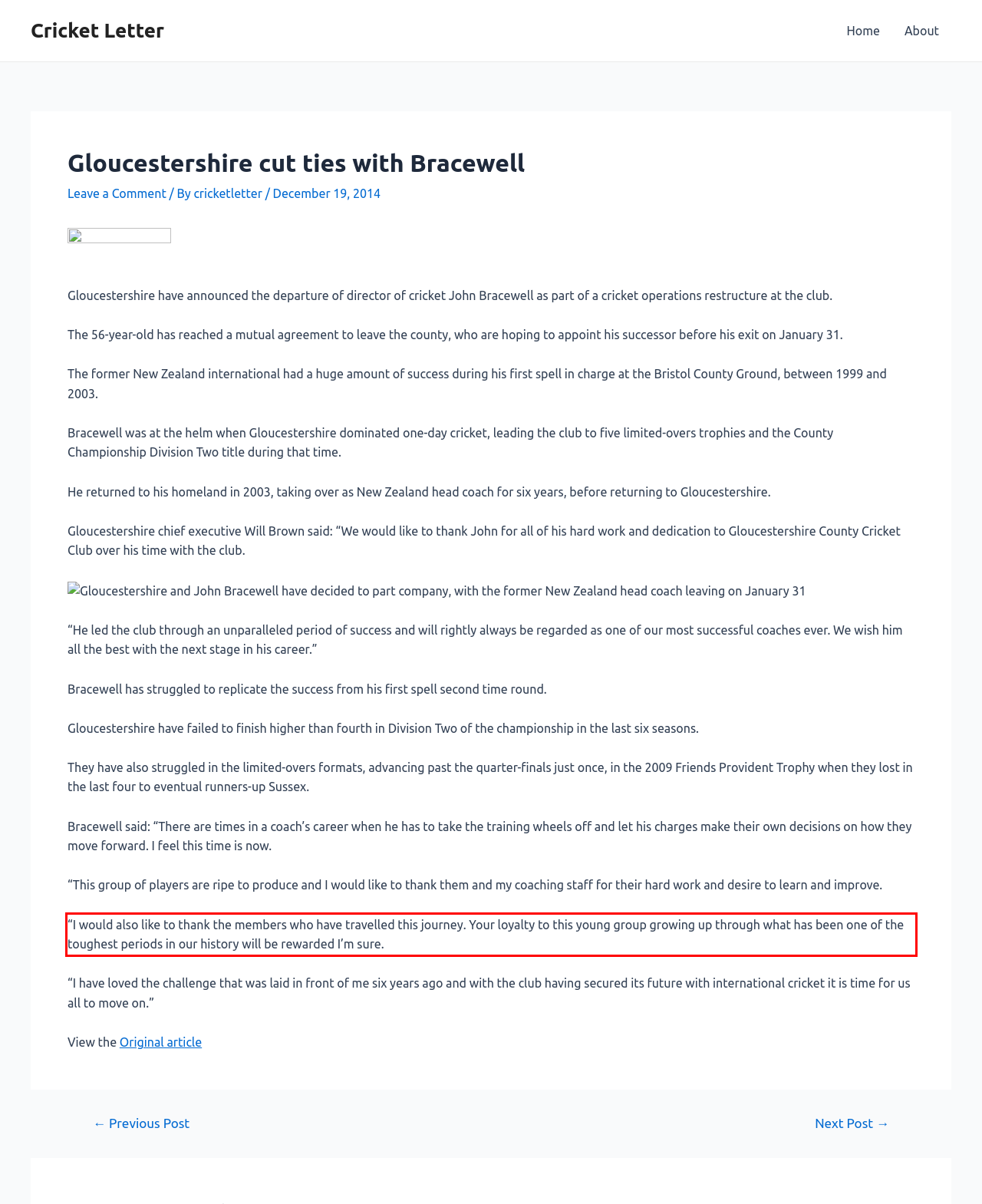Please analyze the screenshot of a webpage and extract the text content within the red bounding box using OCR.

“I would also like to thank the members who have travelled this journey. Your loyalty to this young group growing up through what has been one of the toughest periods in our history will be rewarded I’m sure.